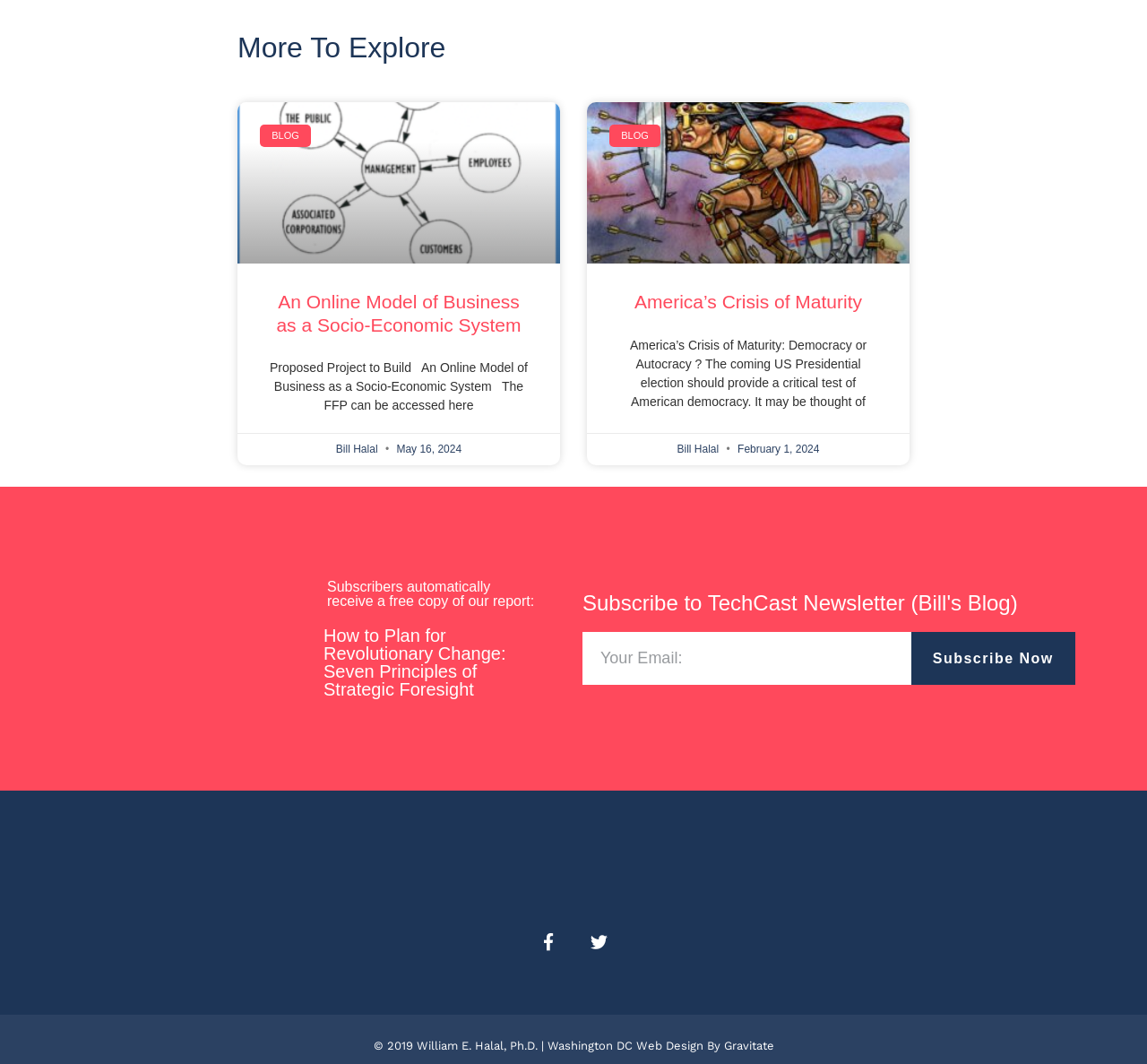Give a one-word or short phrase answer to this question: 
What is the title of the first blog post?

An Online Model of Business as a Socio-Economic System